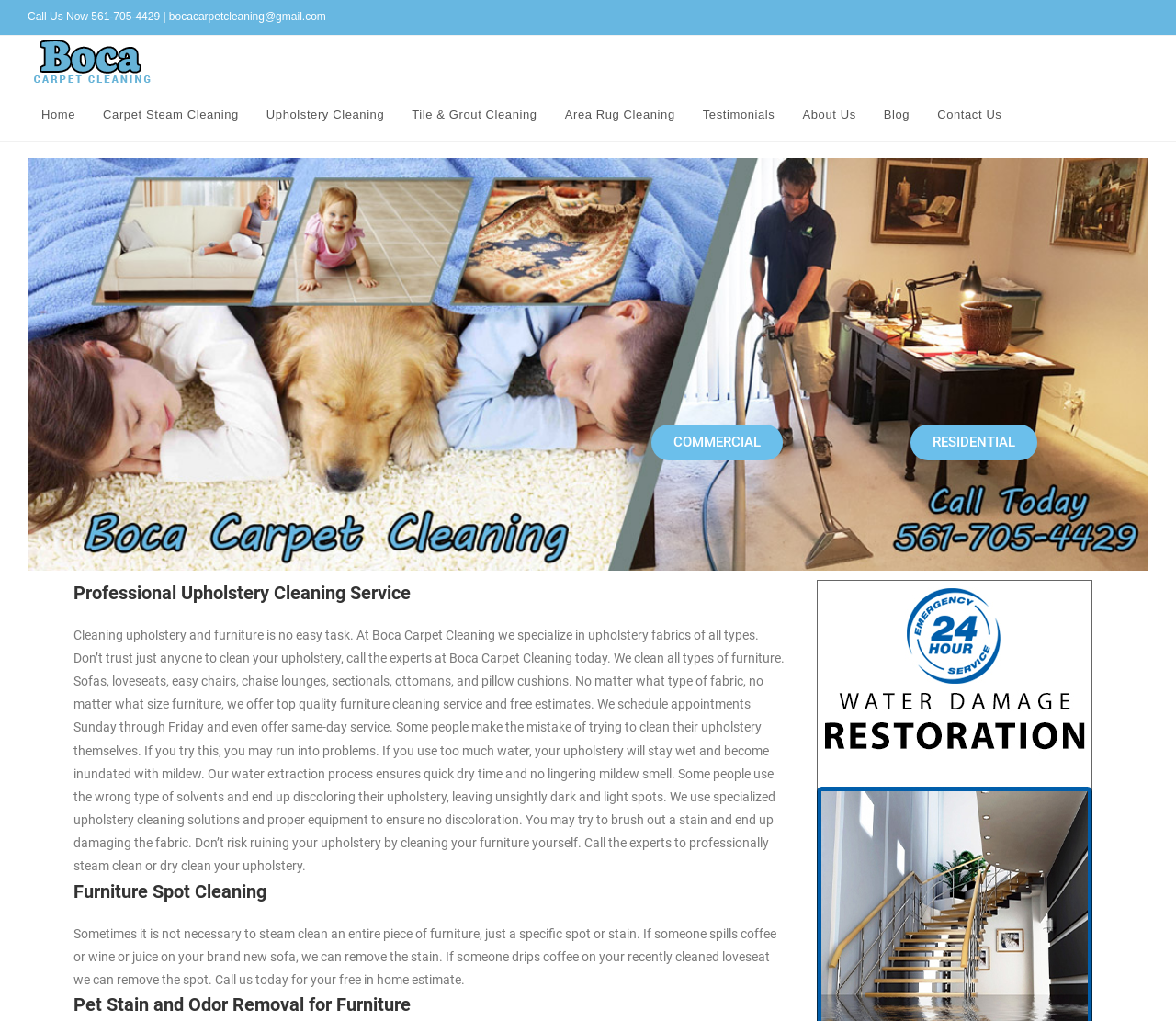Please find the bounding box coordinates of the section that needs to be clicked to achieve this instruction: "Get a commercial quote".

[0.554, 0.415, 0.665, 0.451]